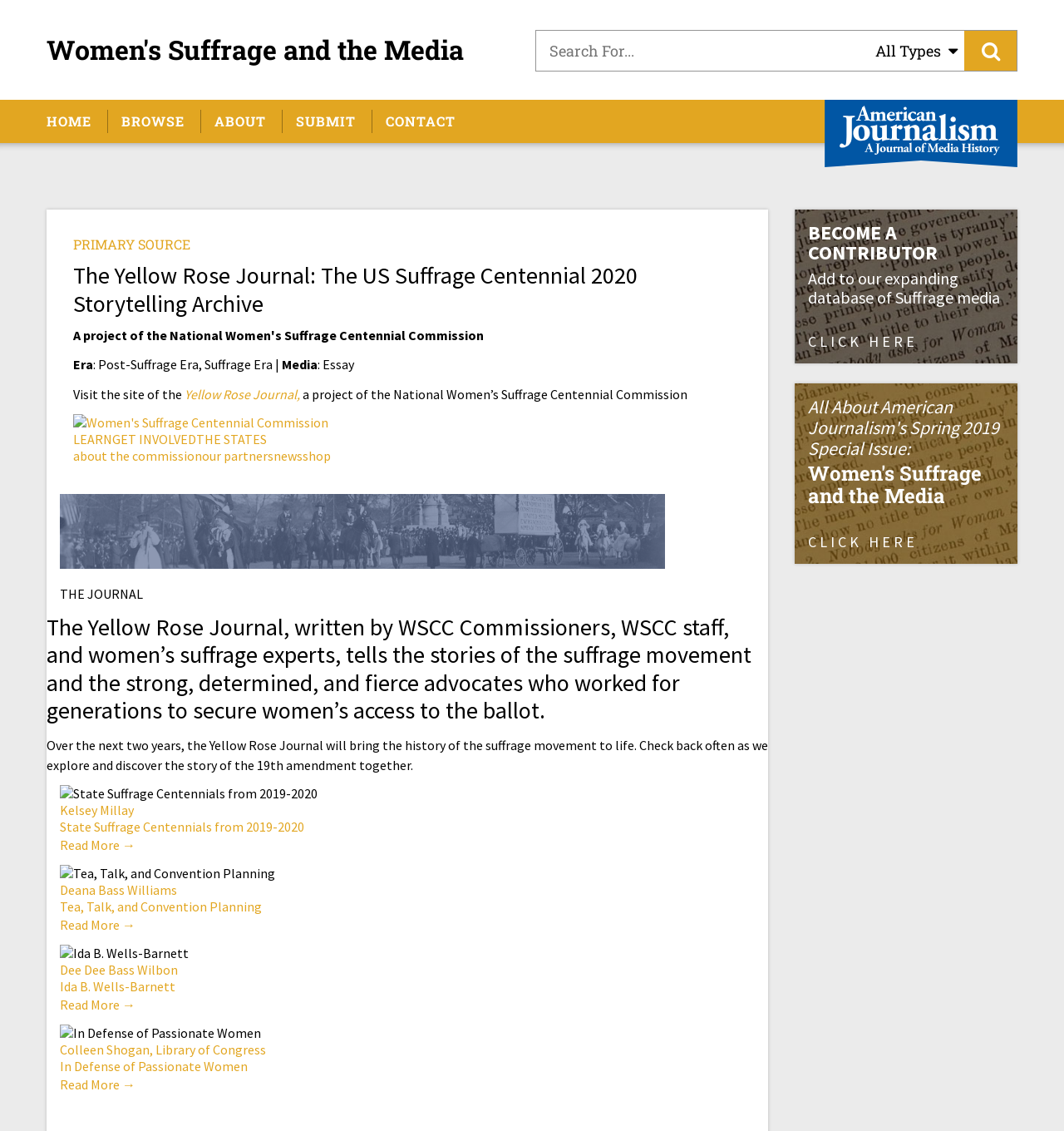Please pinpoint the bounding box coordinates for the region I should click to adhere to this instruction: "Search for something".

[0.503, 0.026, 0.956, 0.063]